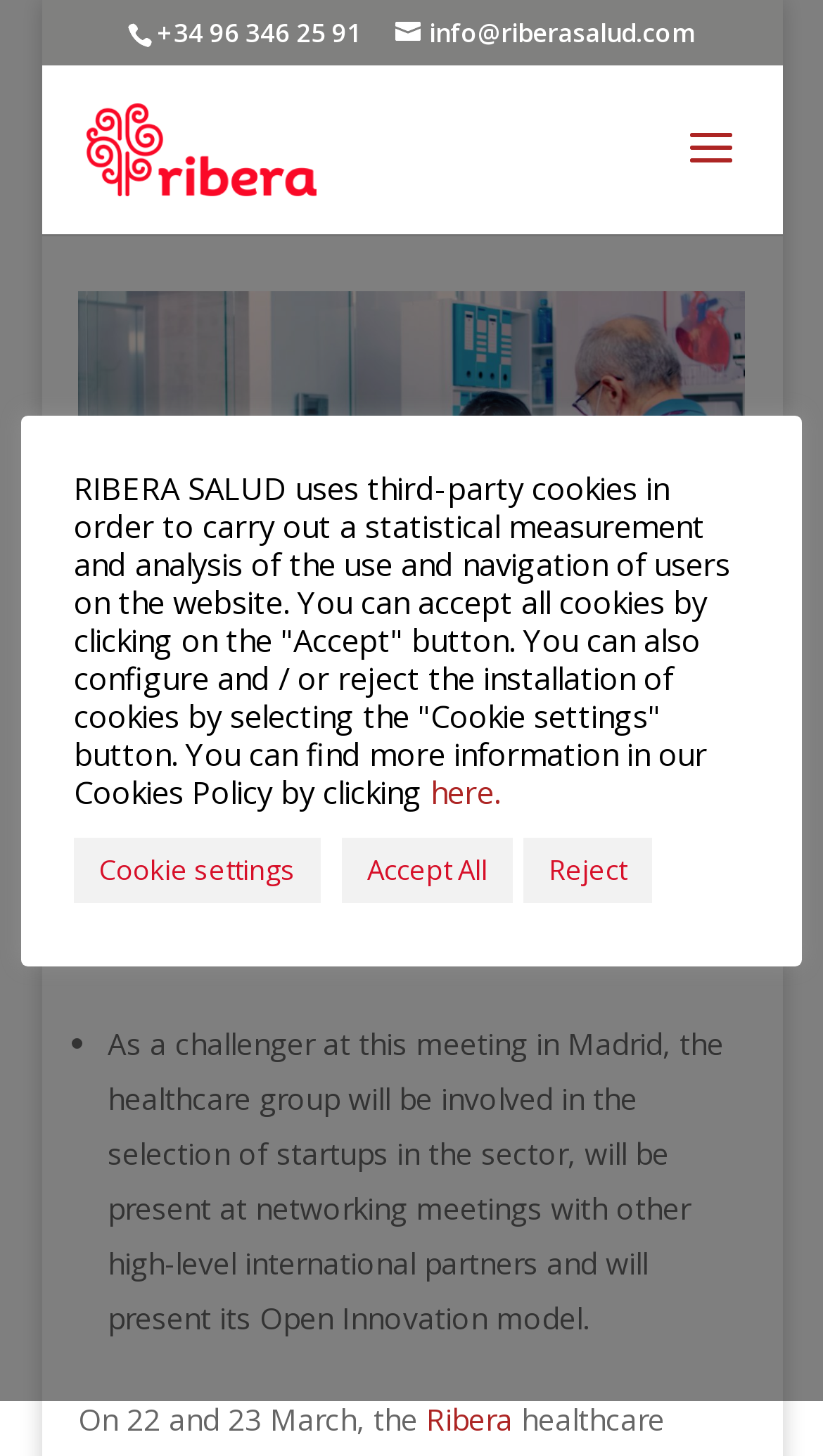Look at the image and answer the question in detail:
What is the phone number on the webpage?

I found the phone number by looking at the StaticText element with the OCR text '+34 96 346 25 91' located at the top of the webpage.